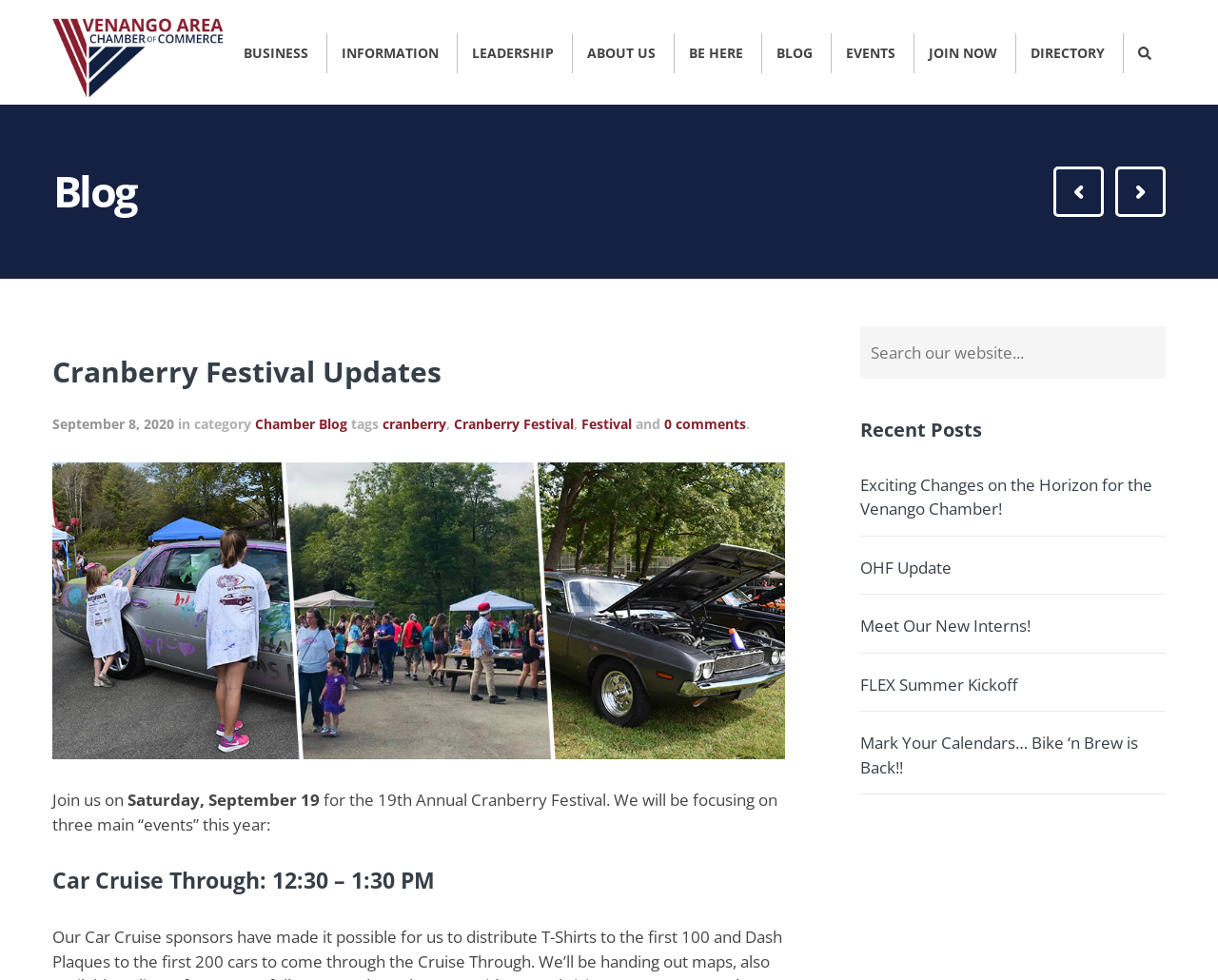Determine the bounding box coordinates of the clickable element to complete this instruction: "Click on ABOUT US". Provide the coordinates in the format of four float numbers between 0 and 1, [left, top, right, bottom].

[0.47, 0.034, 0.55, 0.075]